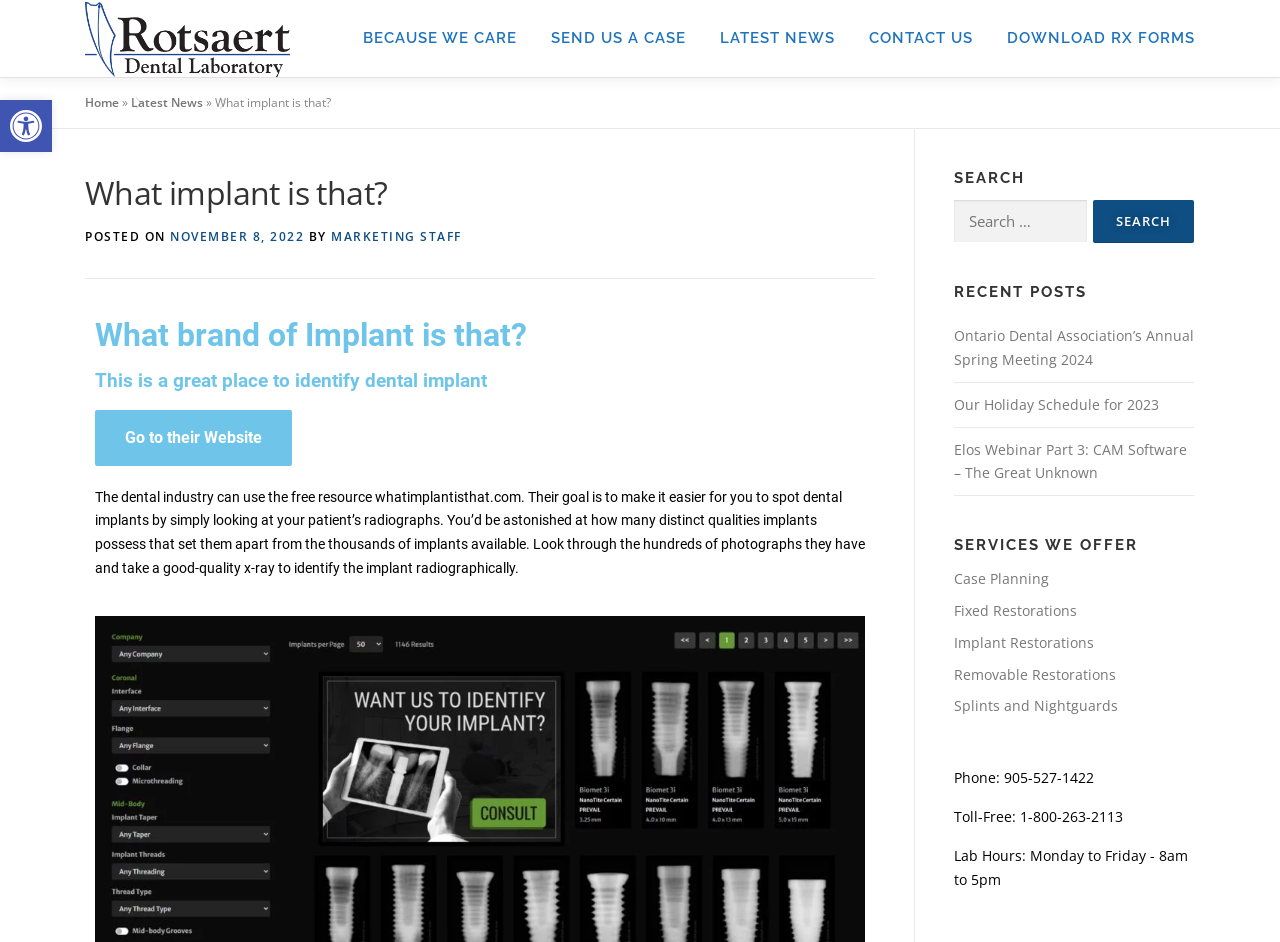What is the principal heading displayed on the webpage?

What implant is that?